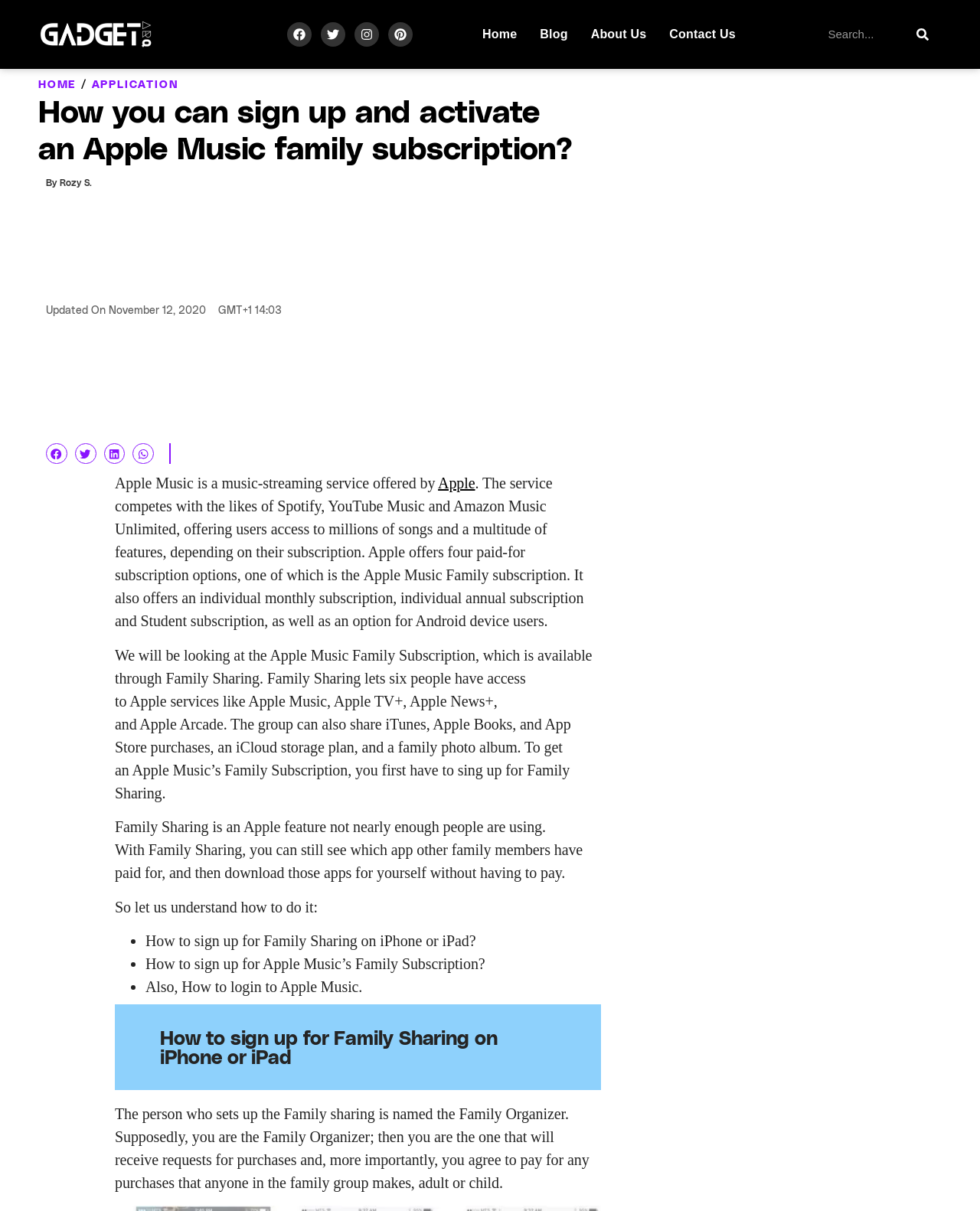What is the role of the Family Organizer in Family Sharing?
Please look at the screenshot and answer in one word or a short phrase.

Receives purchase requests